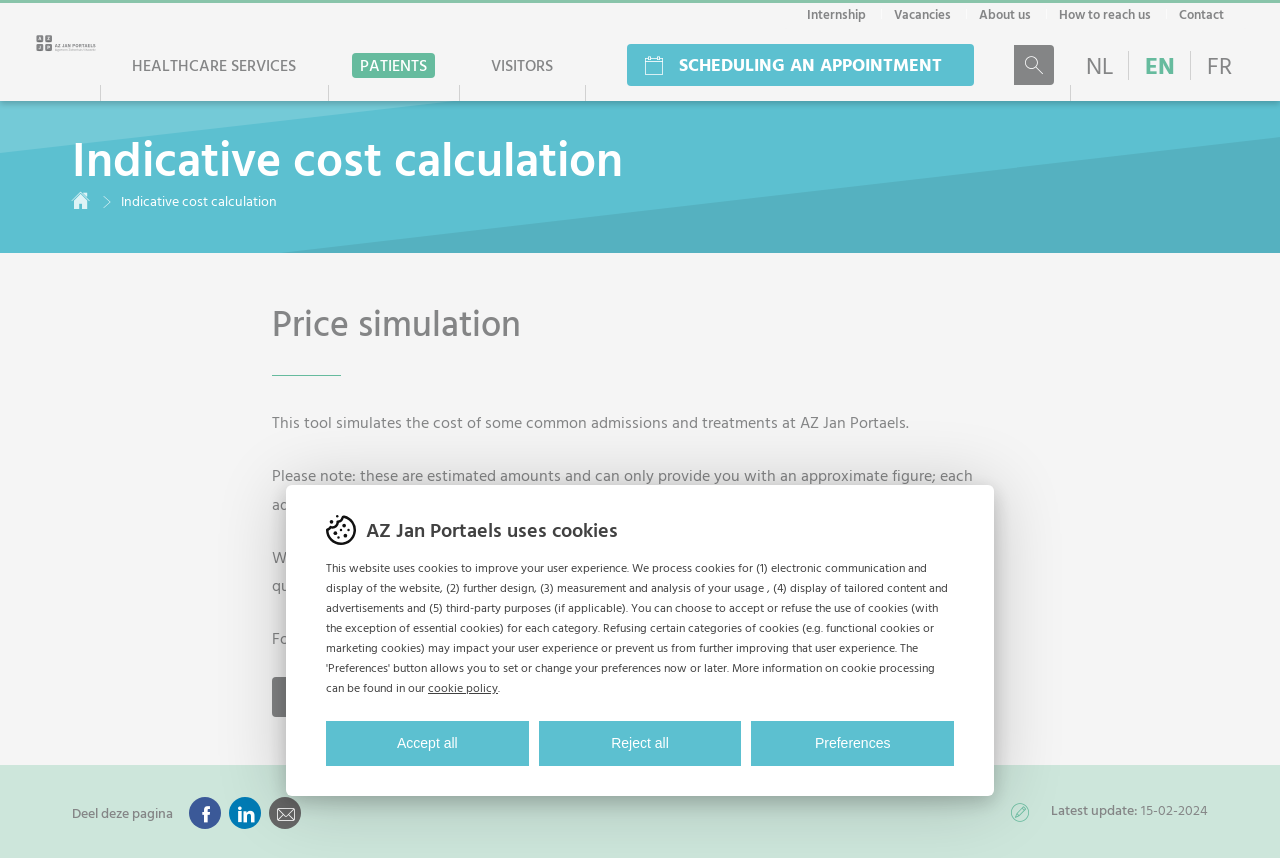Please locate the bounding box coordinates of the element's region that needs to be clicked to follow the instruction: "Search the site". The bounding box coordinates should be provided as four float numbers between 0 and 1, i.e., [left, top, right, bottom].

None